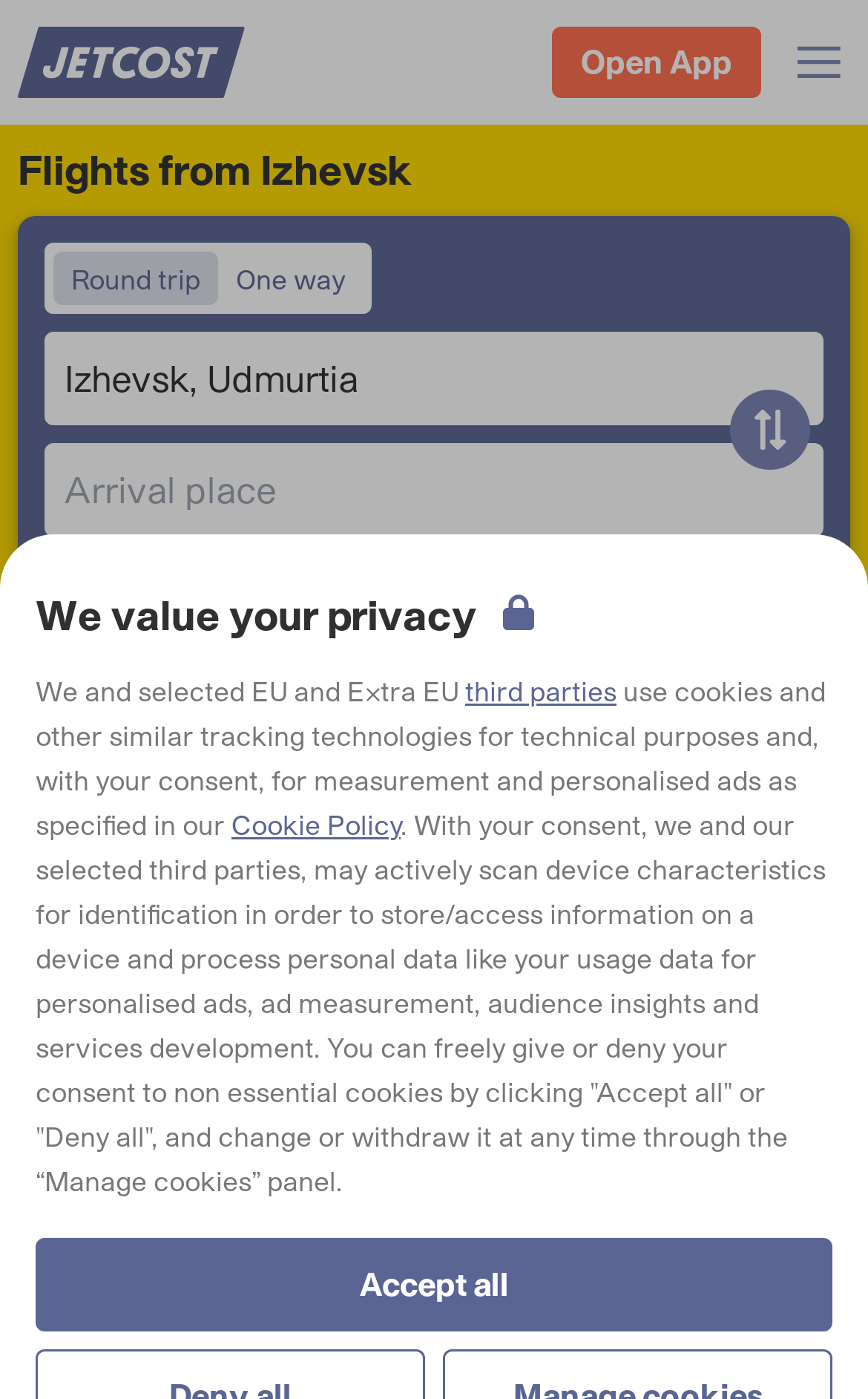Provide a brief response to the question using a single word or phrase: 
What is the purpose of this webpage?

Find cheap flights